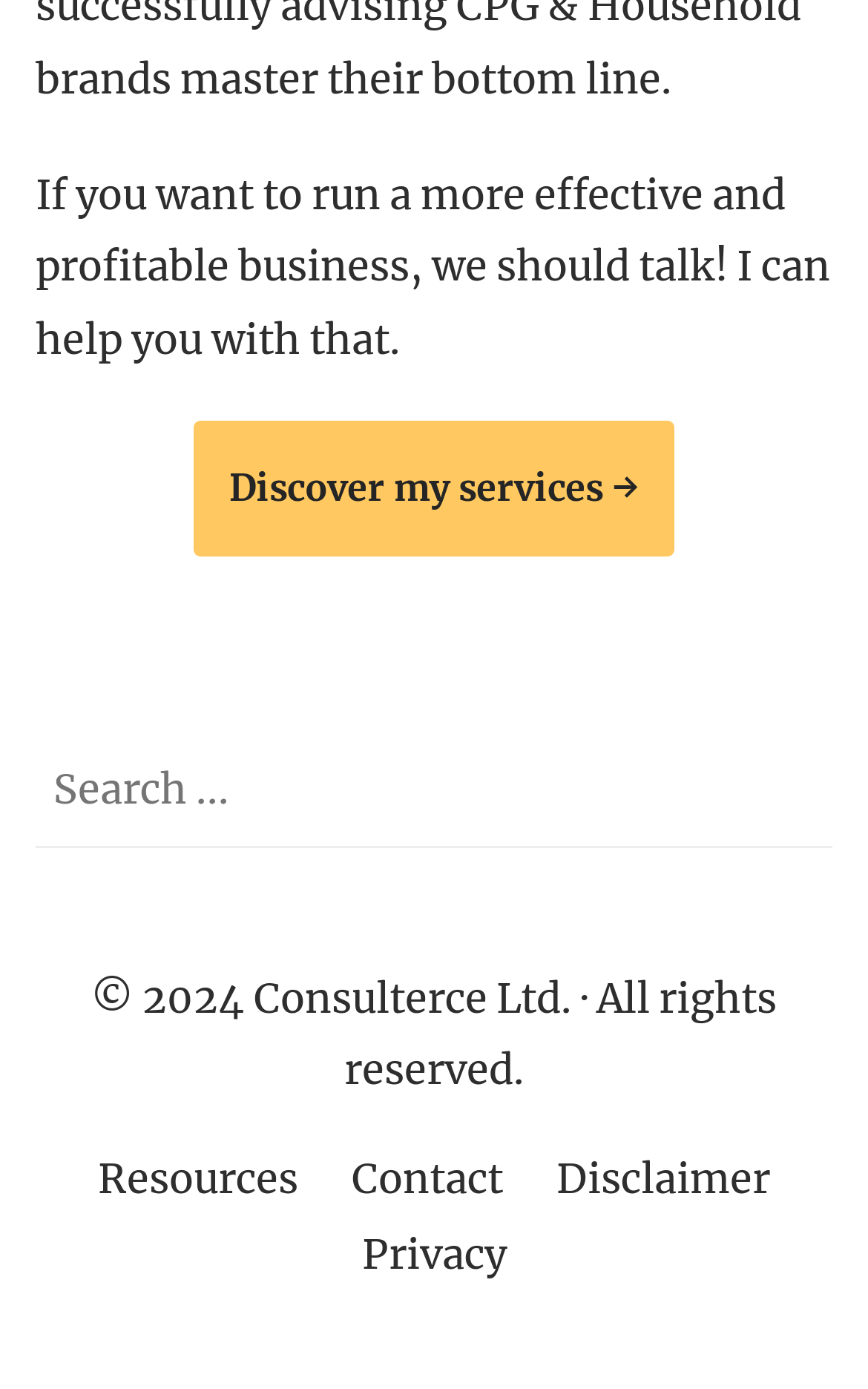Respond to the following question using a concise word or phrase: 
How many navigation links are there?

4